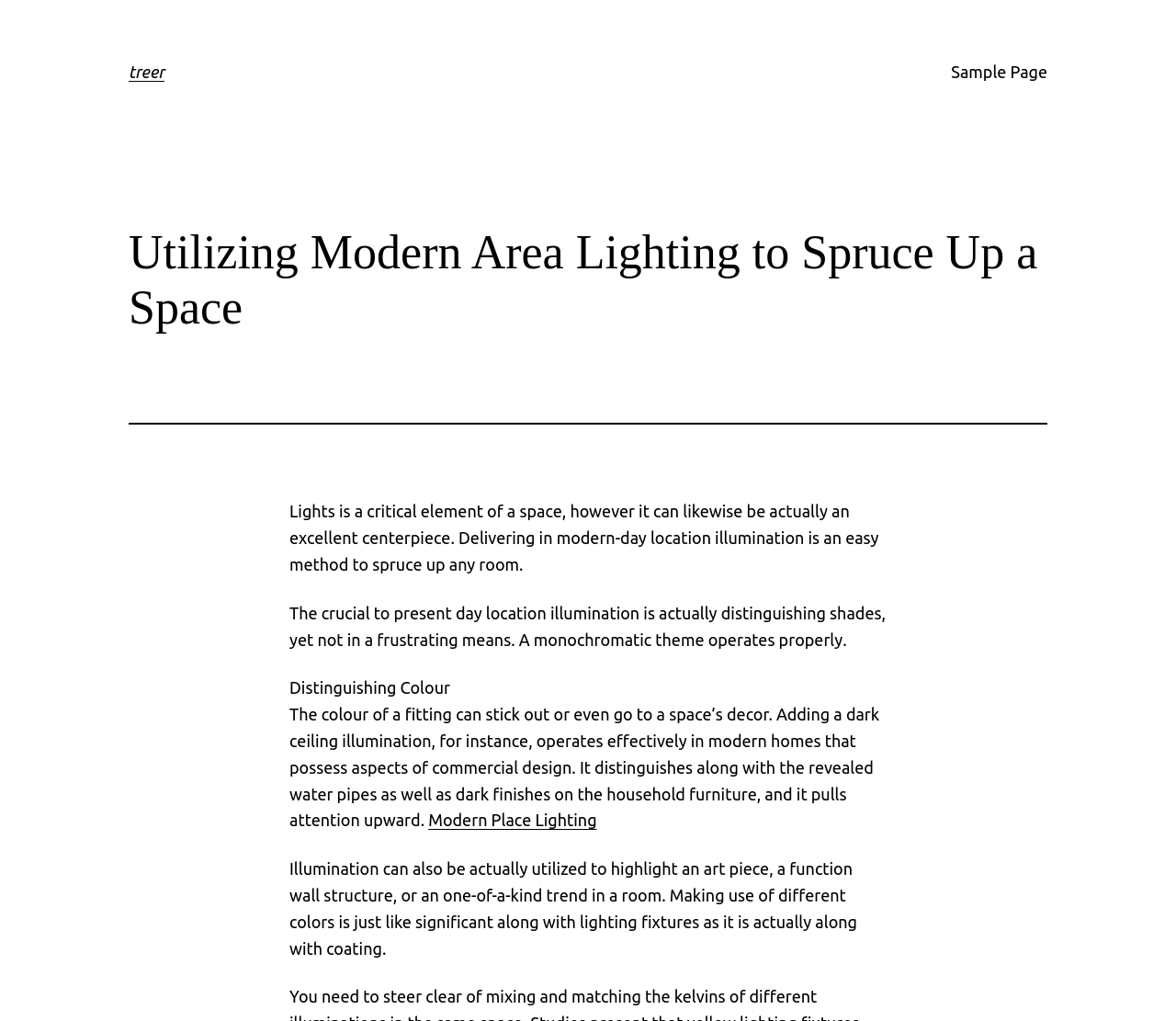Extract the bounding box coordinates of the UI element described: "treer". Provide the coordinates in the format [left, top, right, bottom] with values ranging from 0 to 1.

[0.109, 0.061, 0.14, 0.079]